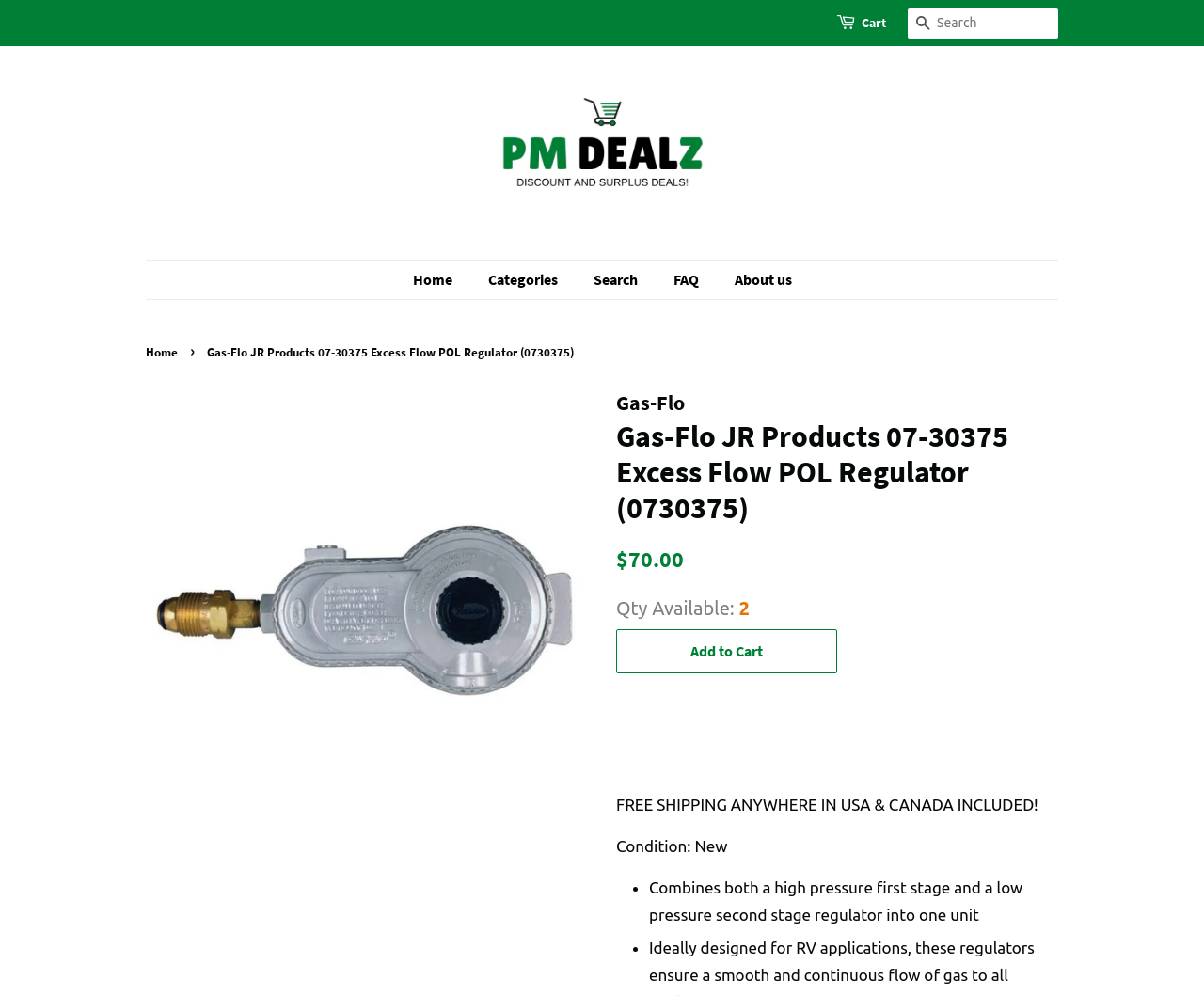Is shipping included in the USA and Canada?
Answer the question using a single word or phrase, according to the image.

Yes